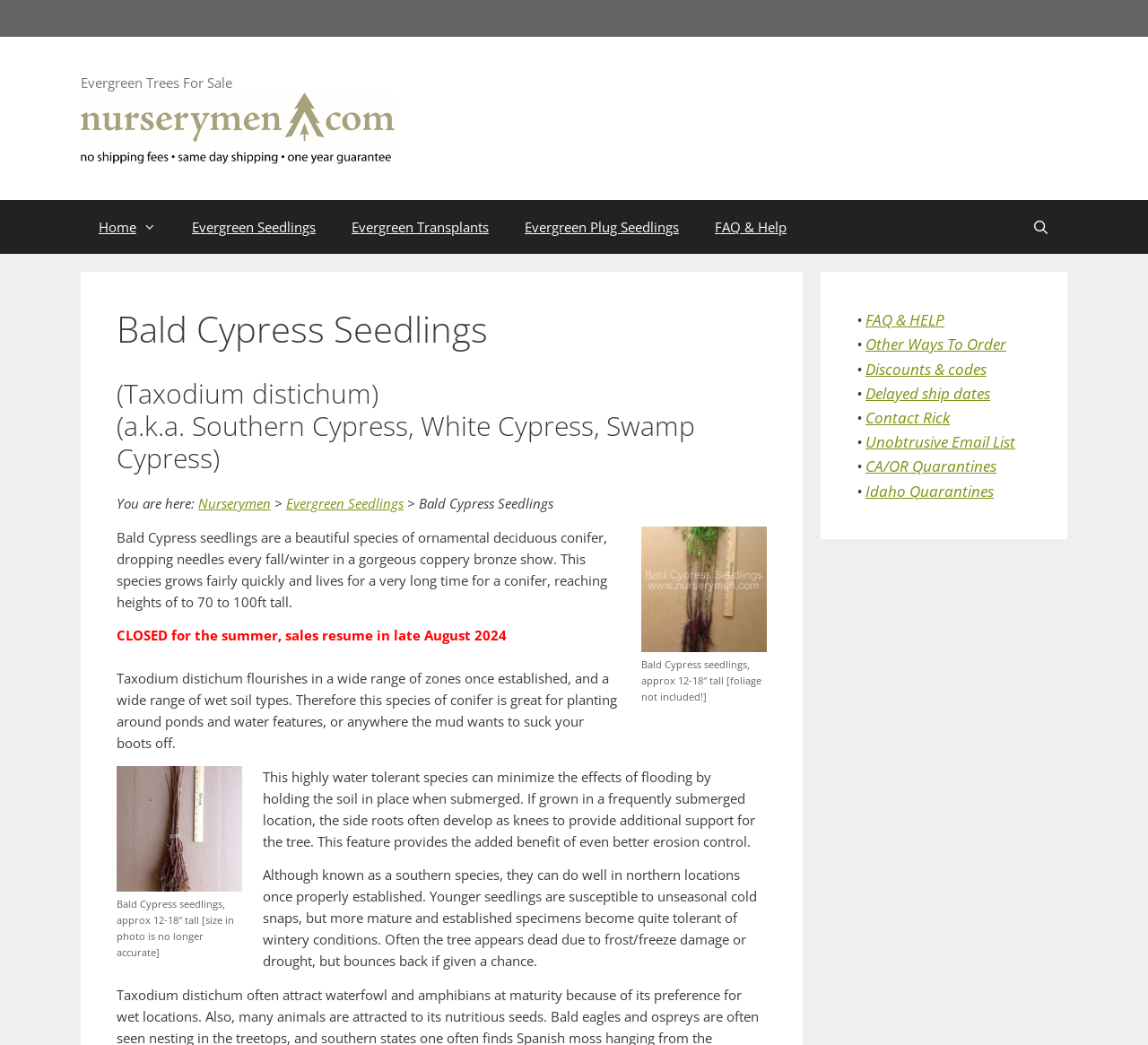Carefully examine the image and provide an in-depth answer to the question: What is the tolerance of Bald Cypress trees to cold snaps?

Based on the webpage content, specifically the sentence 'Younger seedlings are susceptible to unseasonal cold snaps, but more mature and established specimens become quite tolerant of wintery conditions...', it can be inferred that mature Bald Cypress trees are tolerant to cold snaps, while younger seedlings are susceptible.